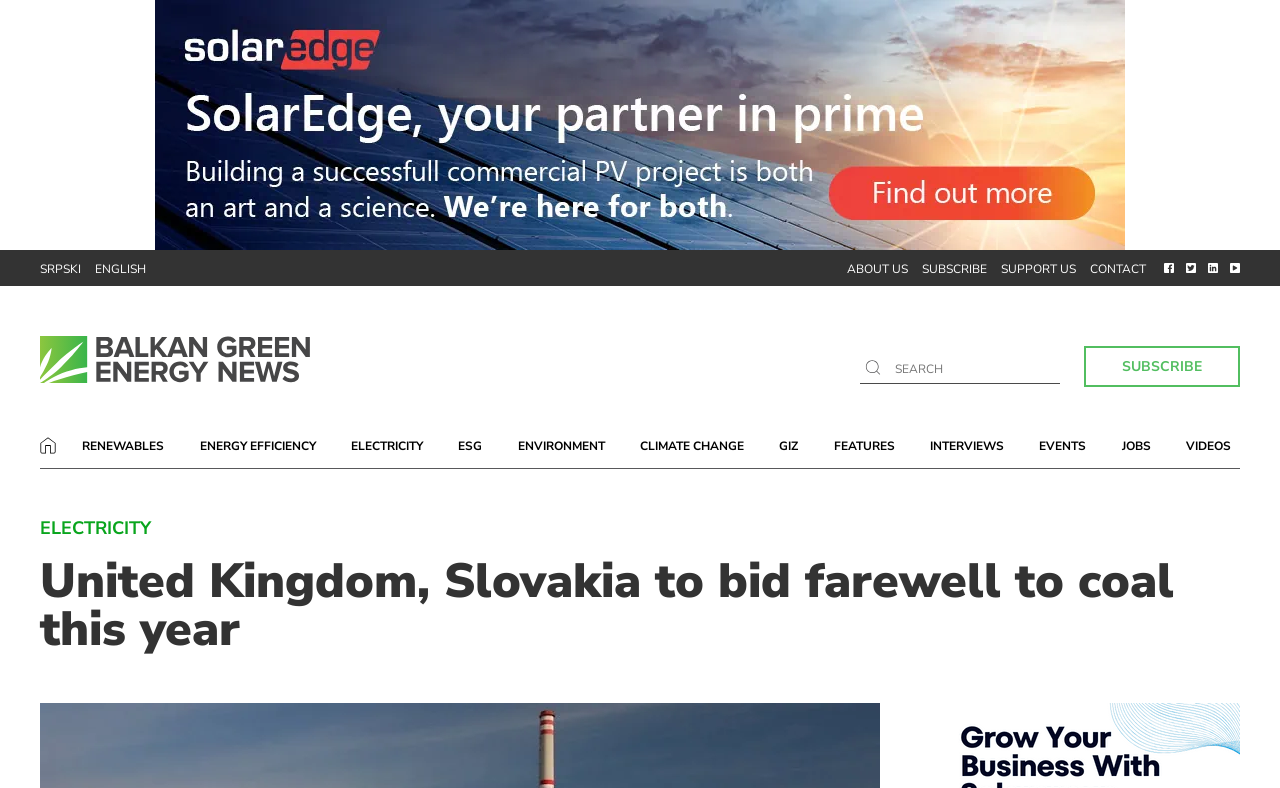Determine the bounding box coordinates for the clickable element to execute this instruction: "Search for something". Provide the coordinates as four float numbers between 0 and 1, i.e., [left, top, right, bottom].

[0.699, 0.457, 0.824, 0.48]